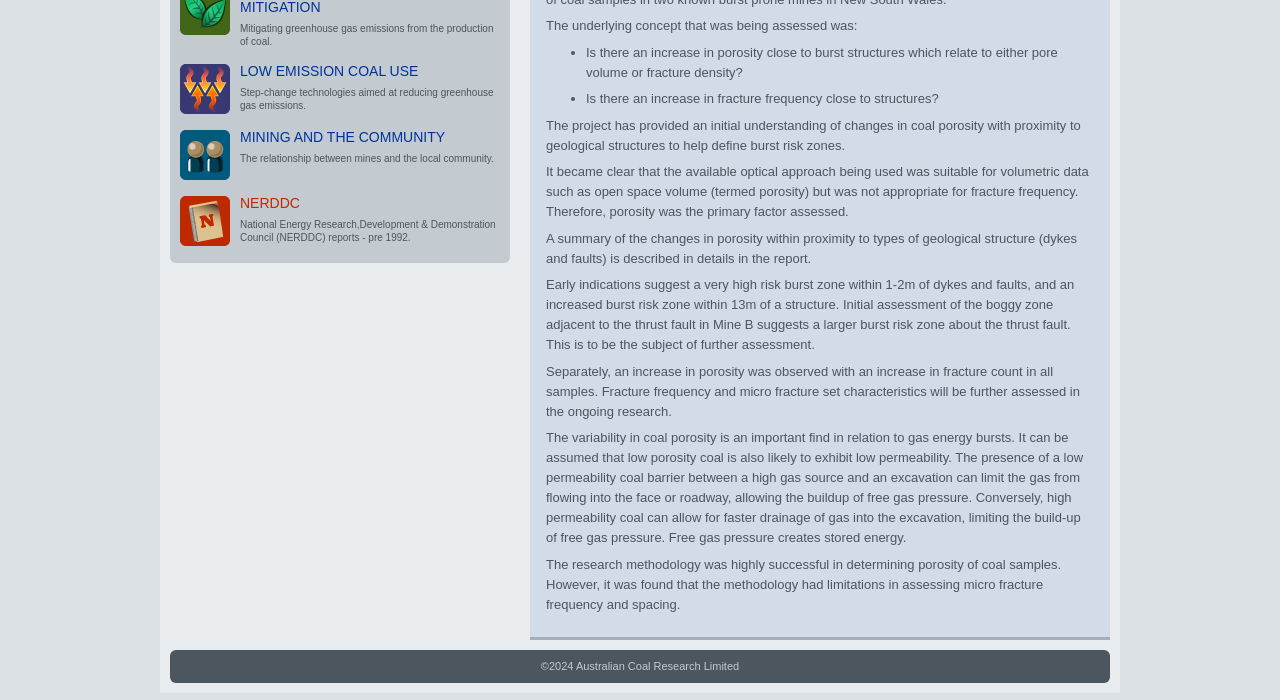Locate the bounding box coordinates for the element described below: "0033-C1356Commissioned Report: Australian Thermal Coals...". The coordinates must be four float values between 0 and 1, formatted as [left, top, right, bottom].

[0.195, 0.537, 0.326, 0.58]